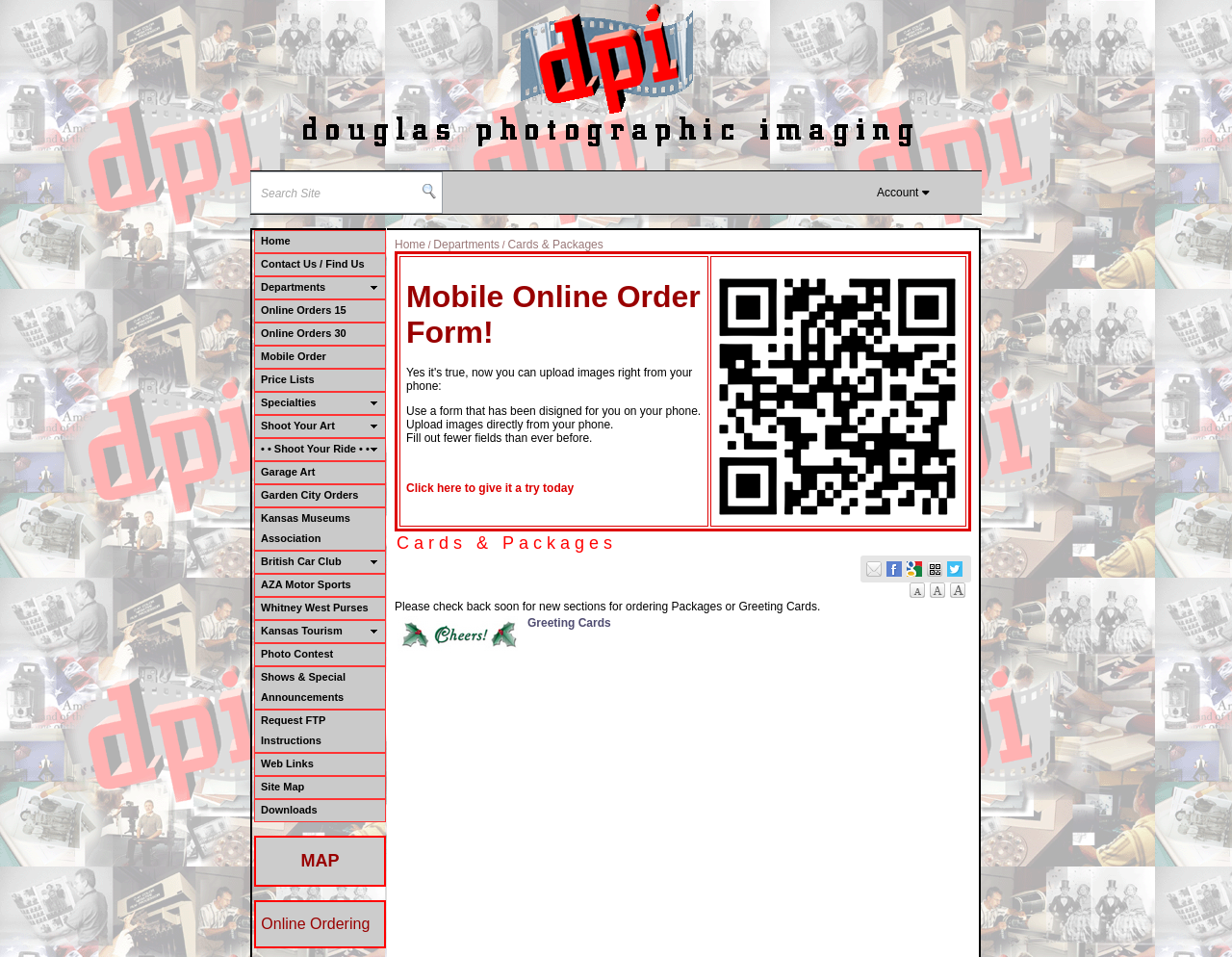Please specify the bounding box coordinates in the format (top-left x, top-left y, bottom-right x, bottom-right y), with all values as floating point numbers between 0 and 1. Identify the bounding box of the UI element described by: https://en.wikipedia.org/wiki/42nd_Field_Artillery_Regiment_(Lanark_and_Renfrew_Scottish),_RCA

None